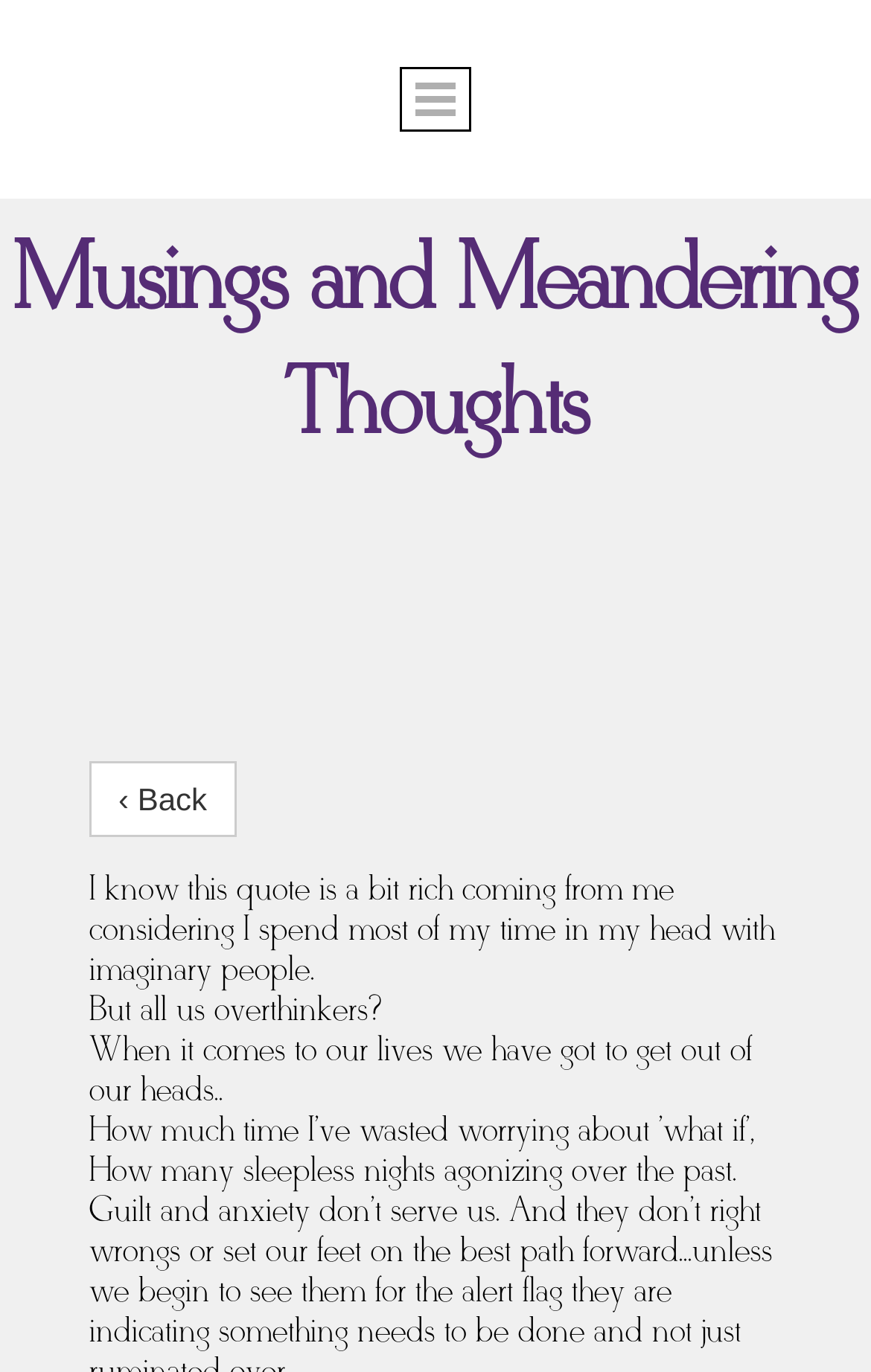Create an elaborate caption that covers all aspects of the webpage.

The webpage is a blog with a heading "Musings and Meandering Thoughts" prominently displayed at the top. Below the heading, there is a link "‹ Back" positioned on the left side of the page. 

The main content of the blog post starts with a quote, "I know this quote is a bit rich coming from me considering I spend most of my time in my head with imaginary people." This text is positioned below the heading and spans across most of the page. 

Following the quote, there are three paragraphs of text. The first paragraph starts with "But all us overthinkers?" and is positioned below the quote. The second paragraph begins with "When it comes to our lives we have got to get out of our heads.." and is located below the first paragraph. The third paragraph starts with "How many sleepless nights agonizing over the past" and is positioned at the bottom of the page. 

There is also a link at the top right corner of the page, but its text is not provided.